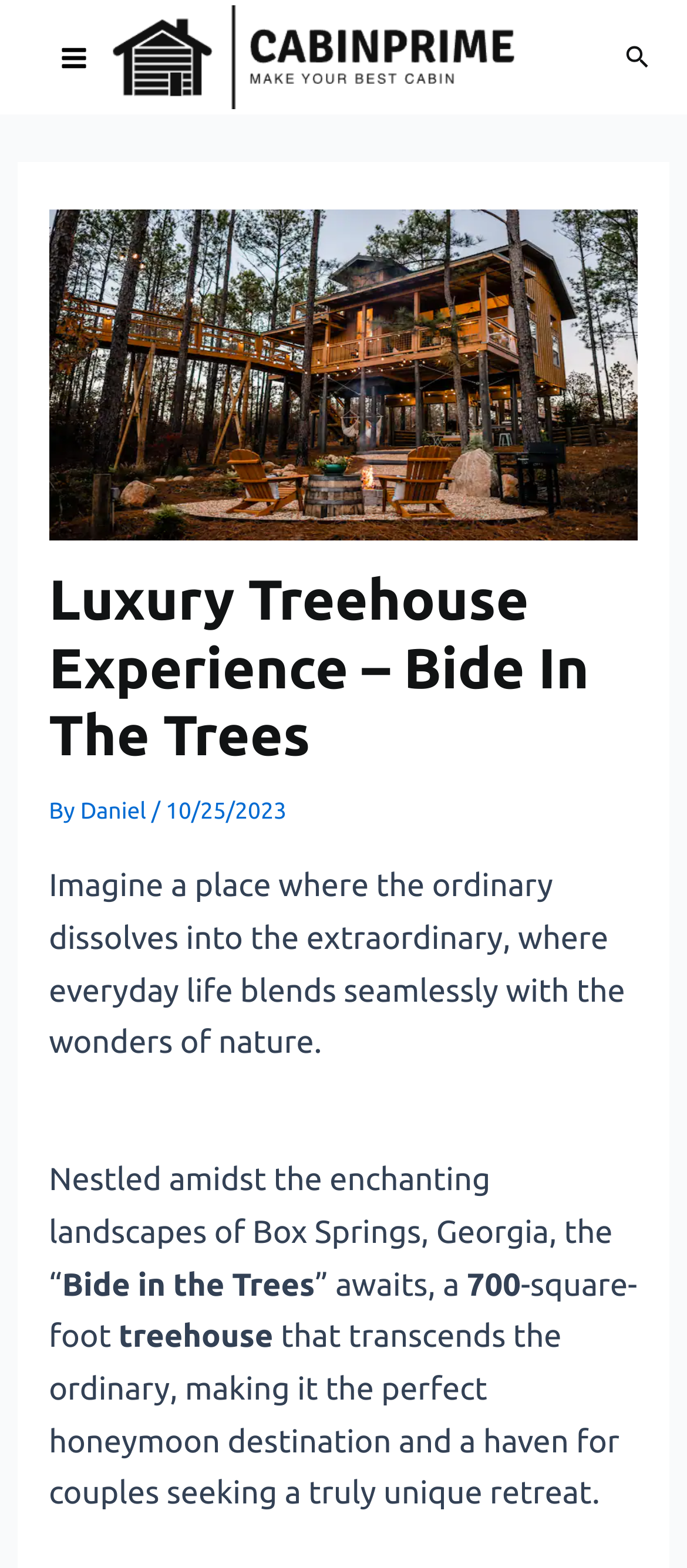What is the location of the luxury treehouse?
Look at the image and provide a short answer using one word or a phrase.

Box Springs, Georgia